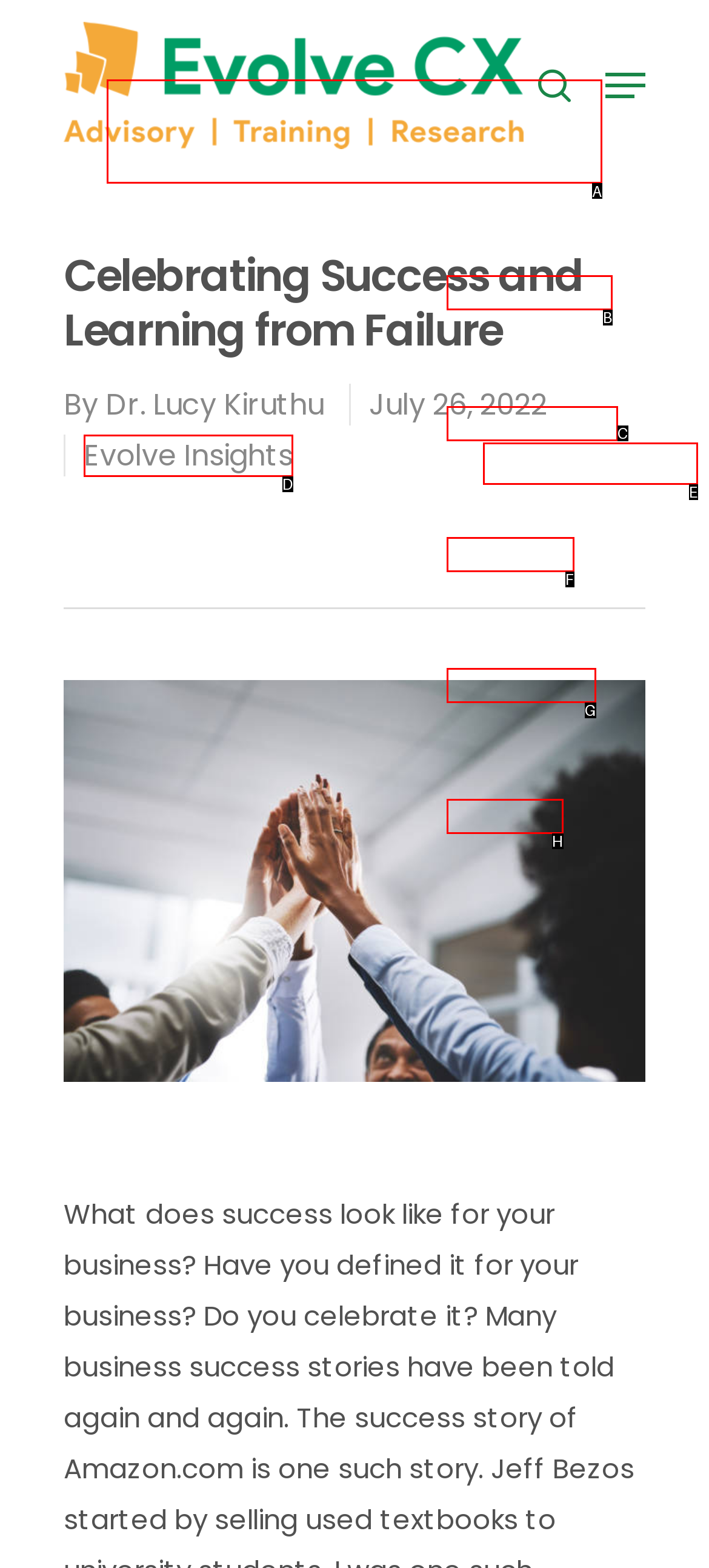Identify which HTML element to click to fulfill the following task: Browse 一生必读的 100 本科幻和奇幻书籍. Provide your response using the letter of the correct choice.

None